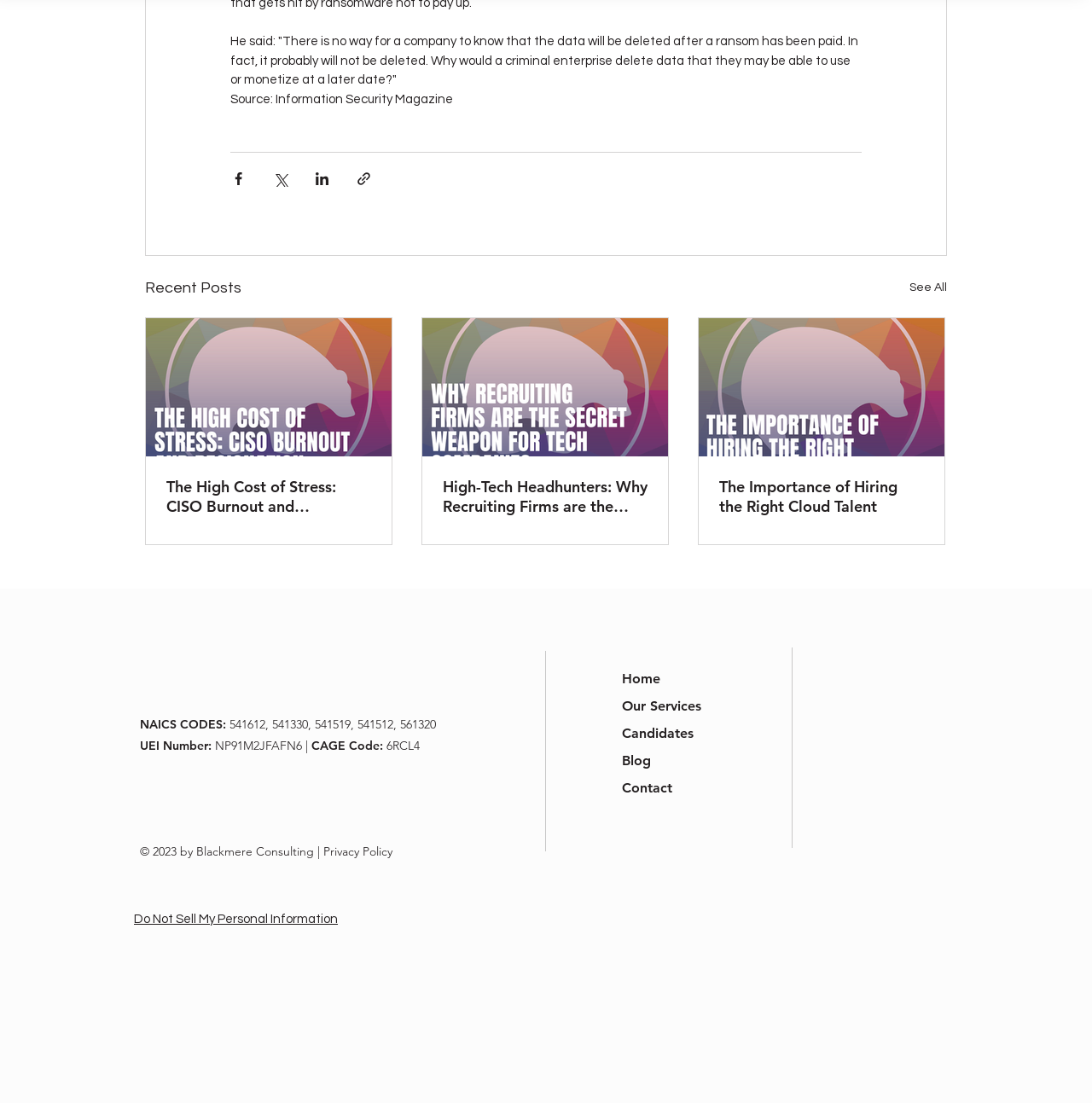Locate the bounding box coordinates of the area you need to click to fulfill this instruction: 'Share via Facebook'. The coordinates must be in the form of four float numbers ranging from 0 to 1: [left, top, right, bottom].

[0.211, 0.154, 0.226, 0.169]